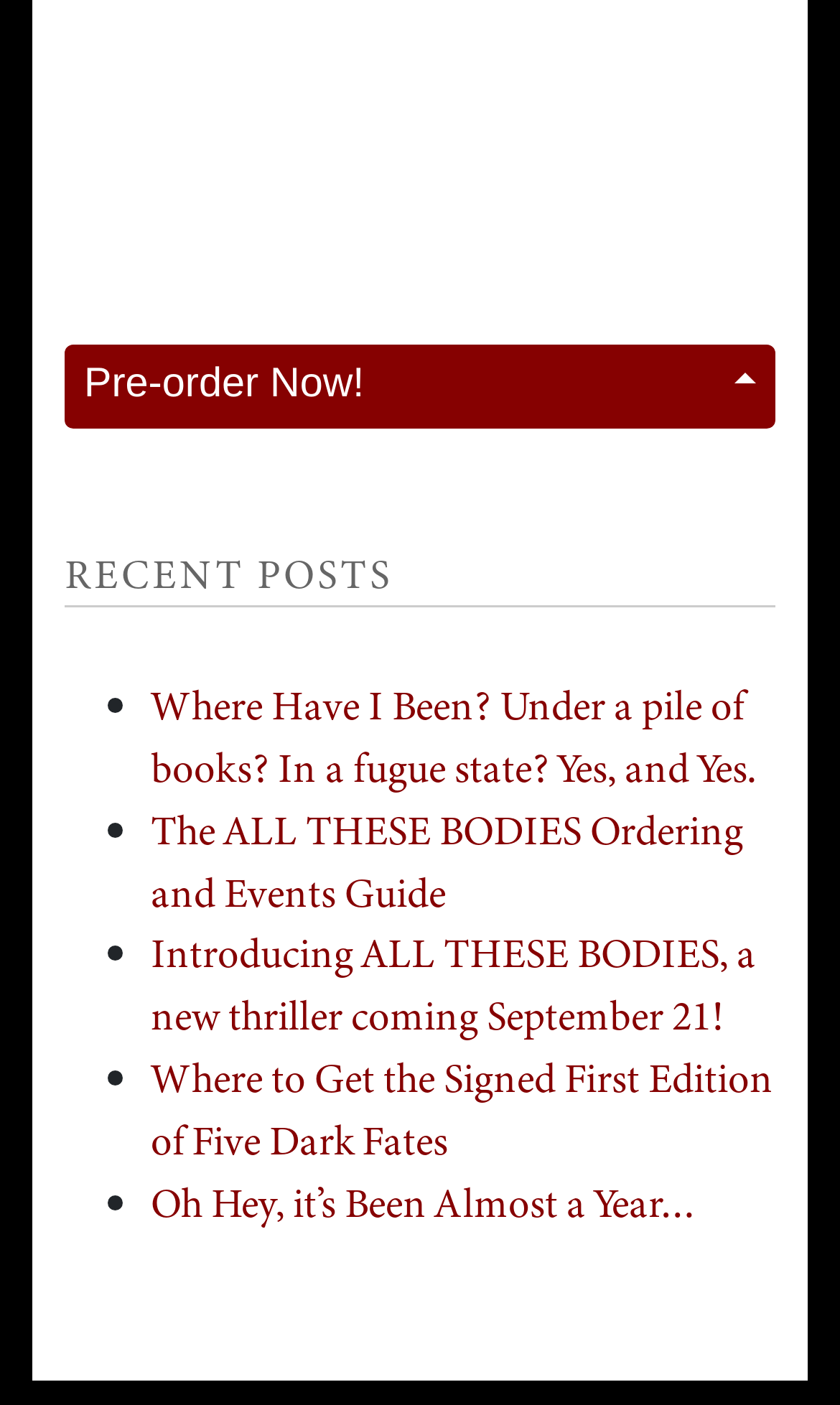Bounding box coordinates are specified in the format (top-left x, top-left y, bottom-right x, bottom-right y). All values are floating point numbers bounded between 0 and 1. Please provide the bounding box coordinate of the region this sentence describes: Toggle navigation

None